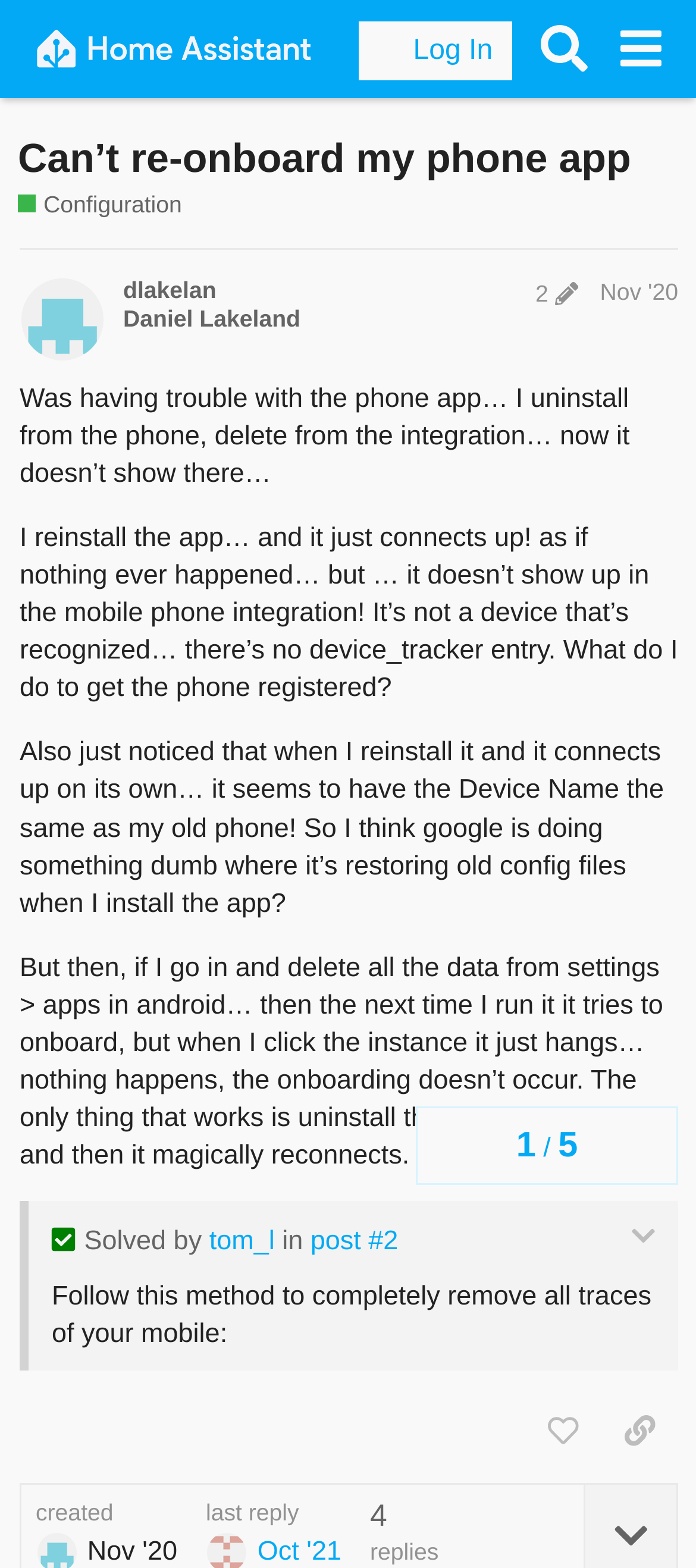What is the status of this topic?
Examine the webpage screenshot and provide an in-depth answer to the question.

The topic has been marked as 'Solved' by the user 'tom_l', as indicated by the 'Solved' label and the username 'tom_l' next to it.